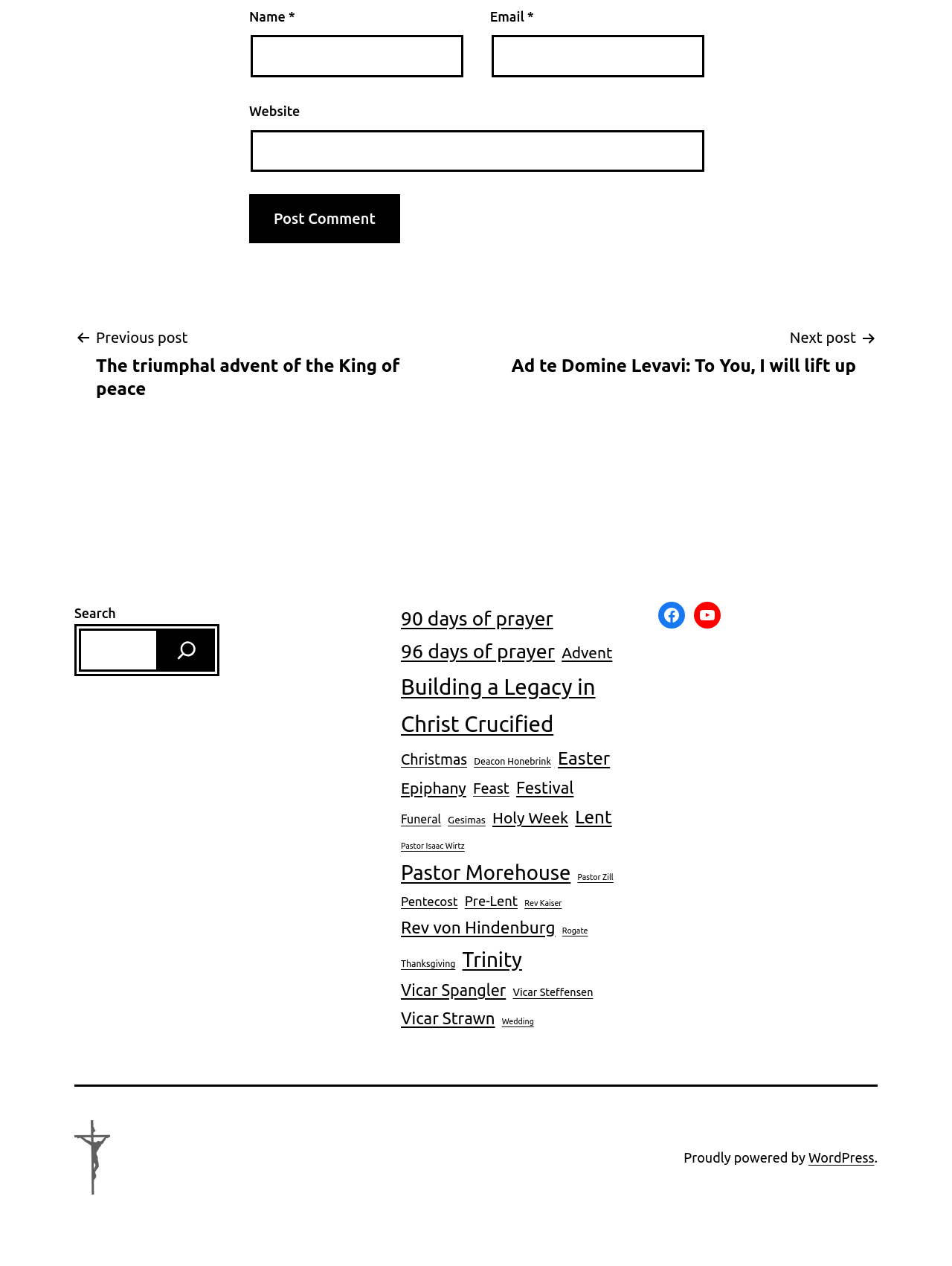Based on the description "Funeral", find the bounding box of the specified UI element.

[0.421, 0.639, 0.463, 0.655]